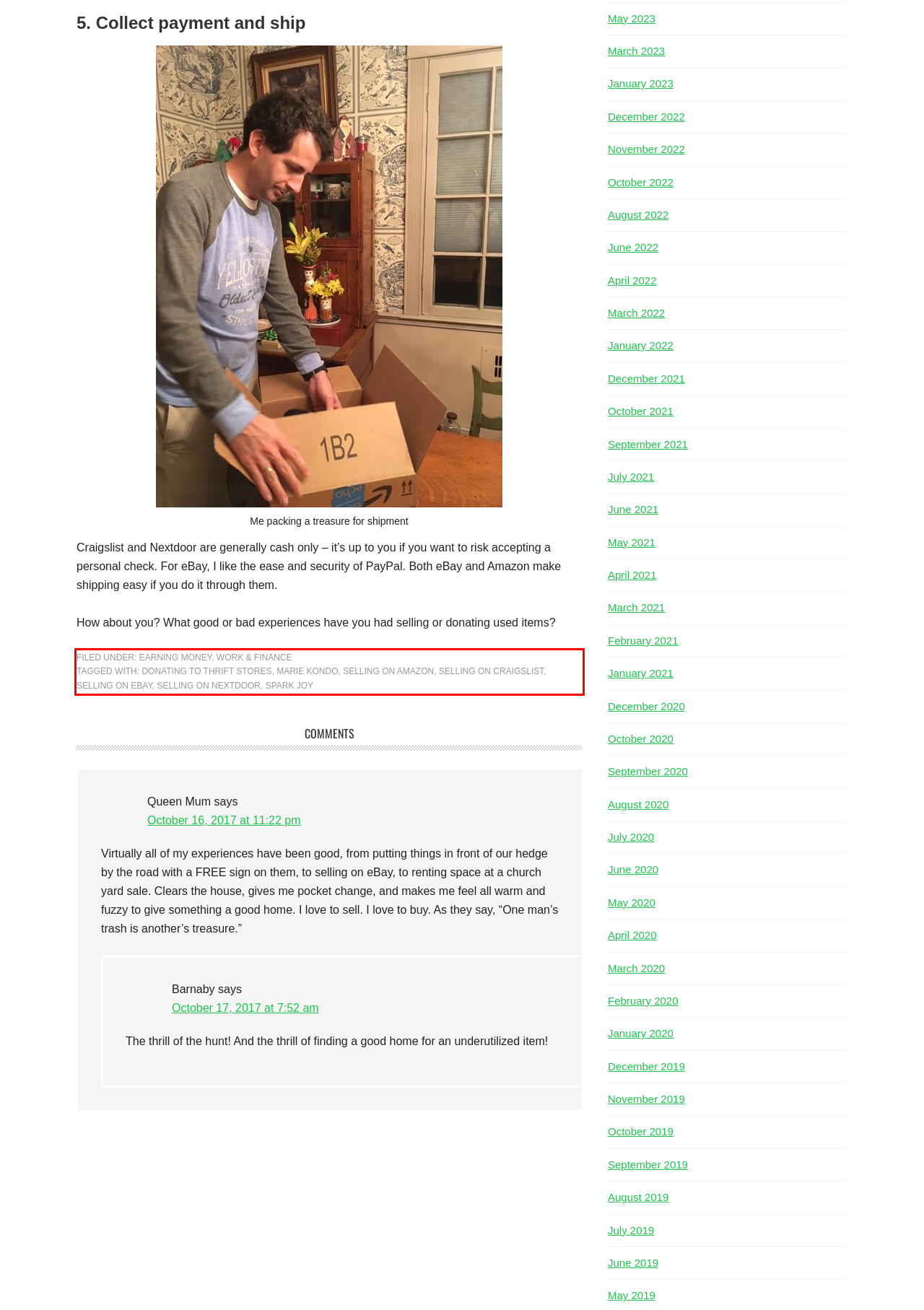You are provided with a screenshot of a webpage featuring a red rectangle bounding box. Extract the text content within this red bounding box using OCR.

FILED UNDER: EARNING MONEY, WORK & FINANCE TAGGED WITH: DONATING TO THRIFT STORES, MARIE KONDO, SELLING ON AMAZON, SELLING ON CRAIGSLIST, SELLING ON EBAY, SELLING ON NEXTDOOR, SPARK JOY